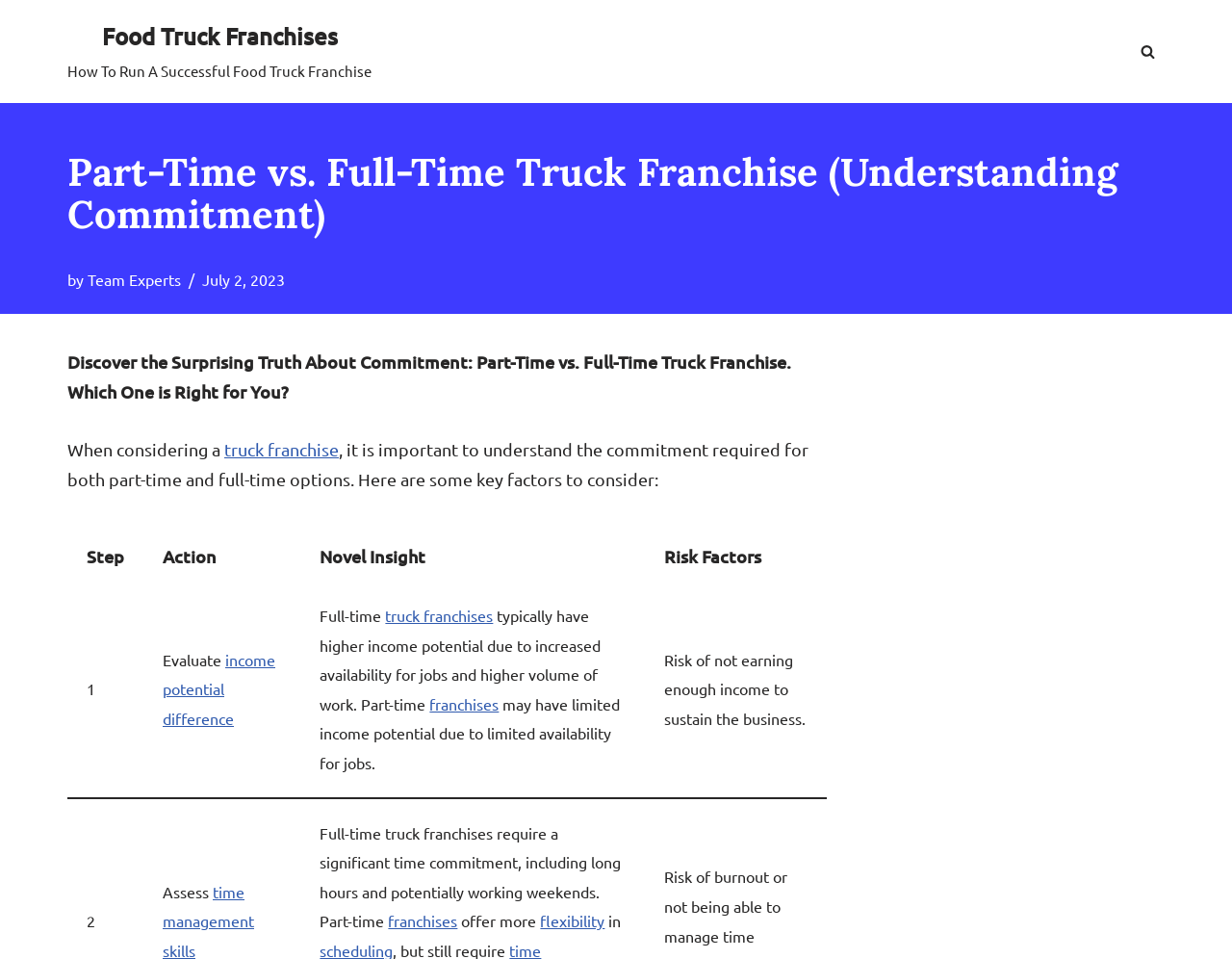Determine the bounding box of the UI element mentioned here: "income potential difference". The coordinates must be in the format [left, top, right, bottom] with values ranging from 0 to 1.

[0.132, 0.678, 0.223, 0.759]